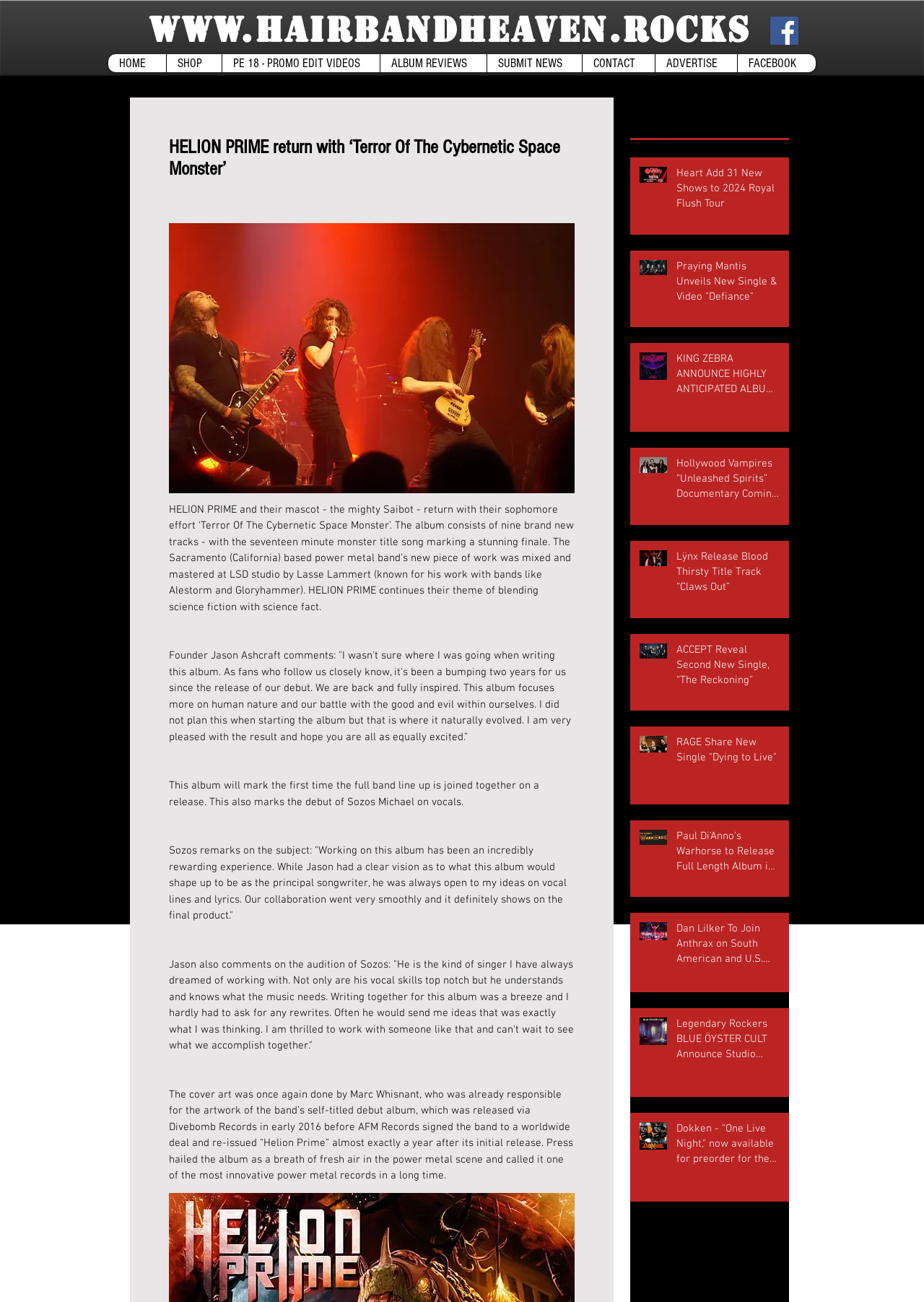Give a concise answer using one word or a phrase to the following question:
How many tracks are in the new album?

9